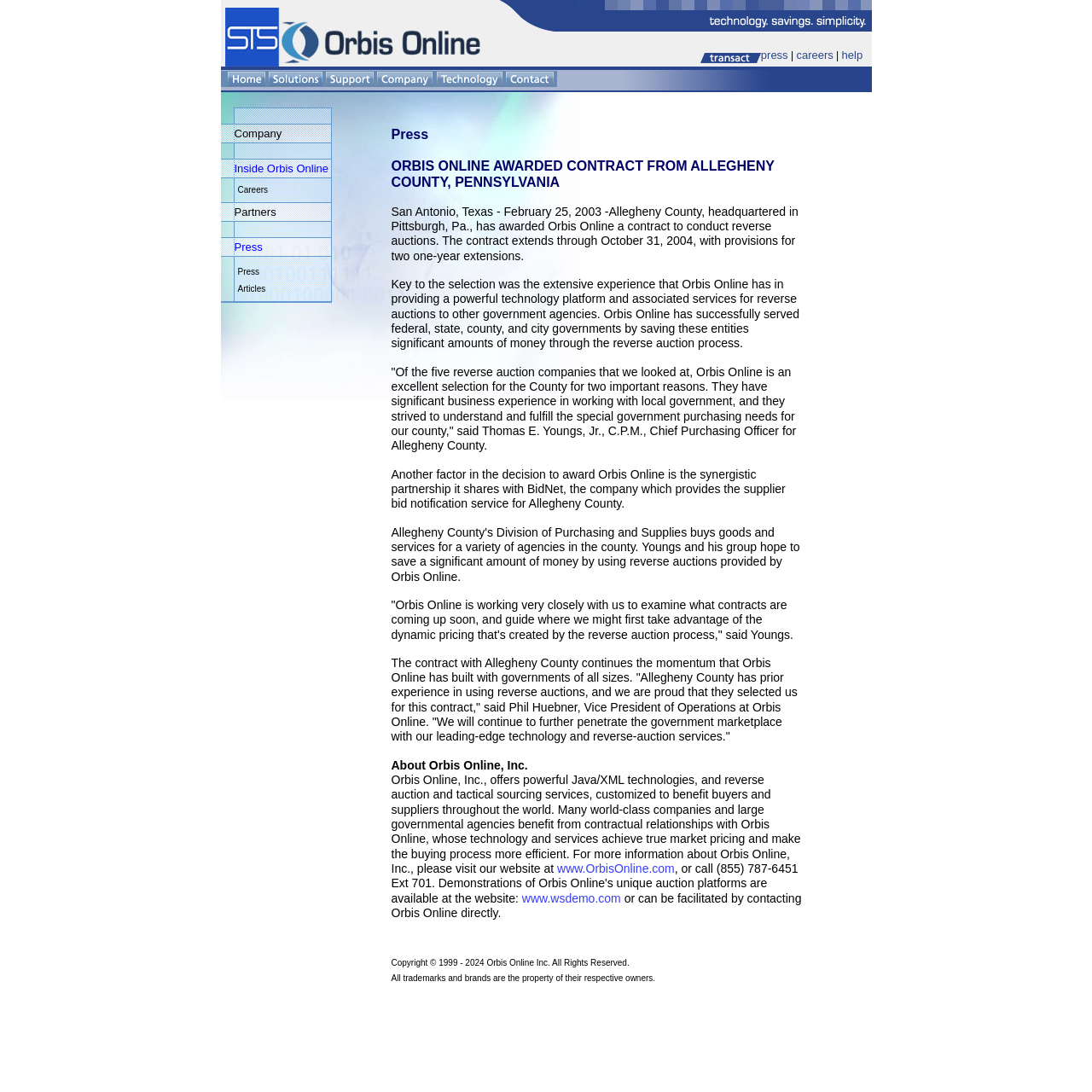What is the website of Orbis Online?
Could you give a comprehensive explanation in response to this question?

The website of Orbis Online is www.OrbisOnline.com, which can be found in the text 'For more information about Orbis Online, Inc., please visit our website at www.OrbisOnline.com...'.